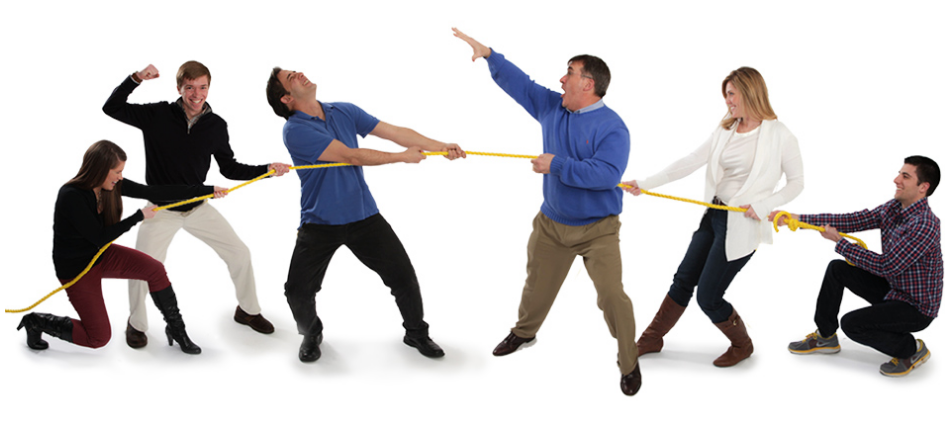What is the color of the rope?
Based on the screenshot, provide a one-word or short-phrase response.

Yellow